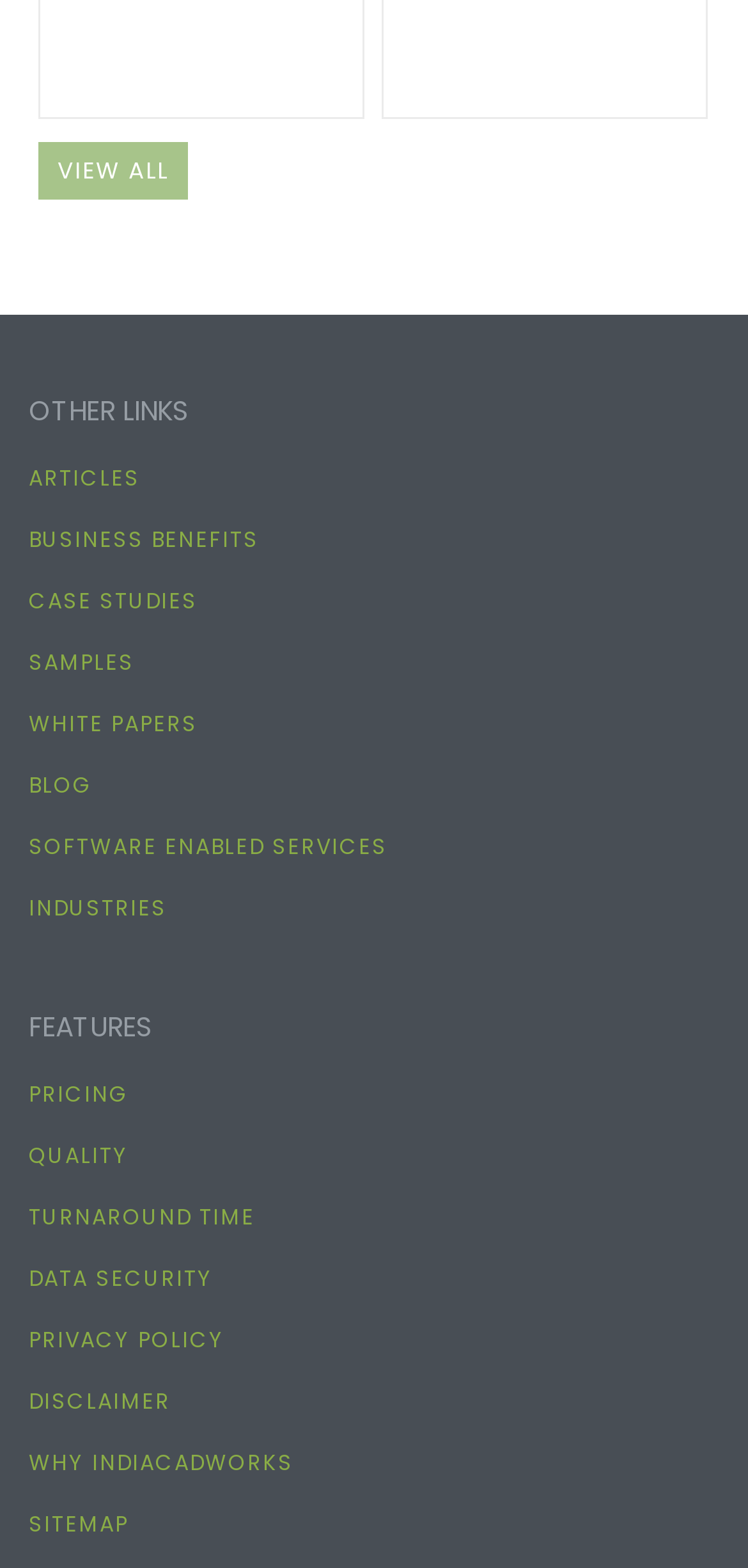How many links are there under 'OTHER LINKS'?
Use the image to give a comprehensive and detailed response to the question.

Under the 'OTHER LINKS' section, there are 12 links which are 'ARTICLES', 'BUSINESS BENEFITS', 'CASE STUDIES', 'SAMPLES', 'WHITE PAPERS', 'BLOG', 'SOFTWARE ENABLED SERVICES', 'INDUSTRIES', 'PRICING', 'QUALITY', 'TURNAROUND TIME', and 'DATA SECURITY'. These links are located vertically below the 'OTHER LINKS' text with bounding boxes ranging from [0.294, 0.334] to [0.805, 0.824].